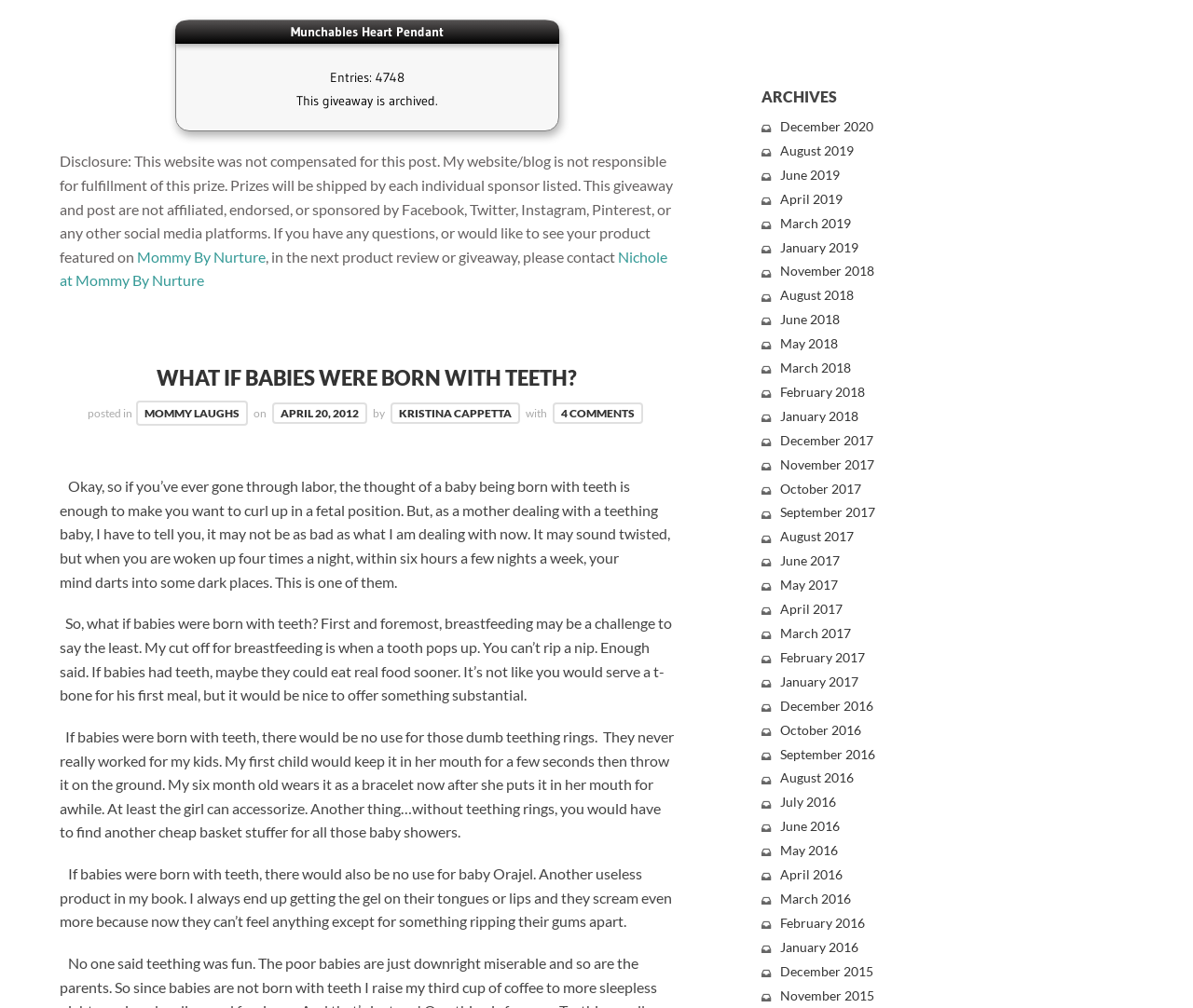Please determine the bounding box coordinates for the element with the description: "Nichole at Mommy By Nurture".

[0.05, 0.246, 0.559, 0.287]